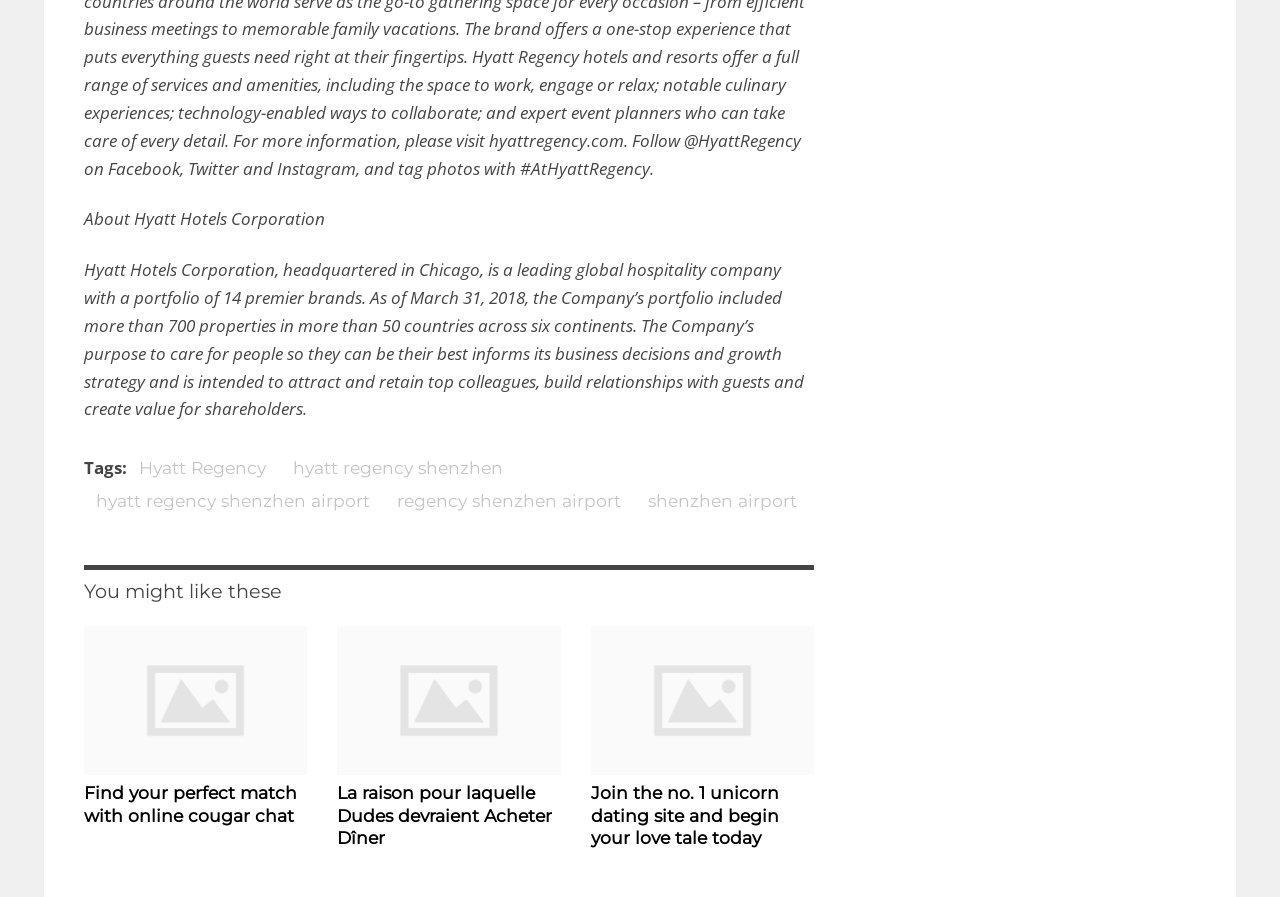Please locate the bounding box coordinates of the region I need to click to follow this instruction: "Find your perfect match with online cougar chat".

[0.066, 0.872, 0.232, 0.92]